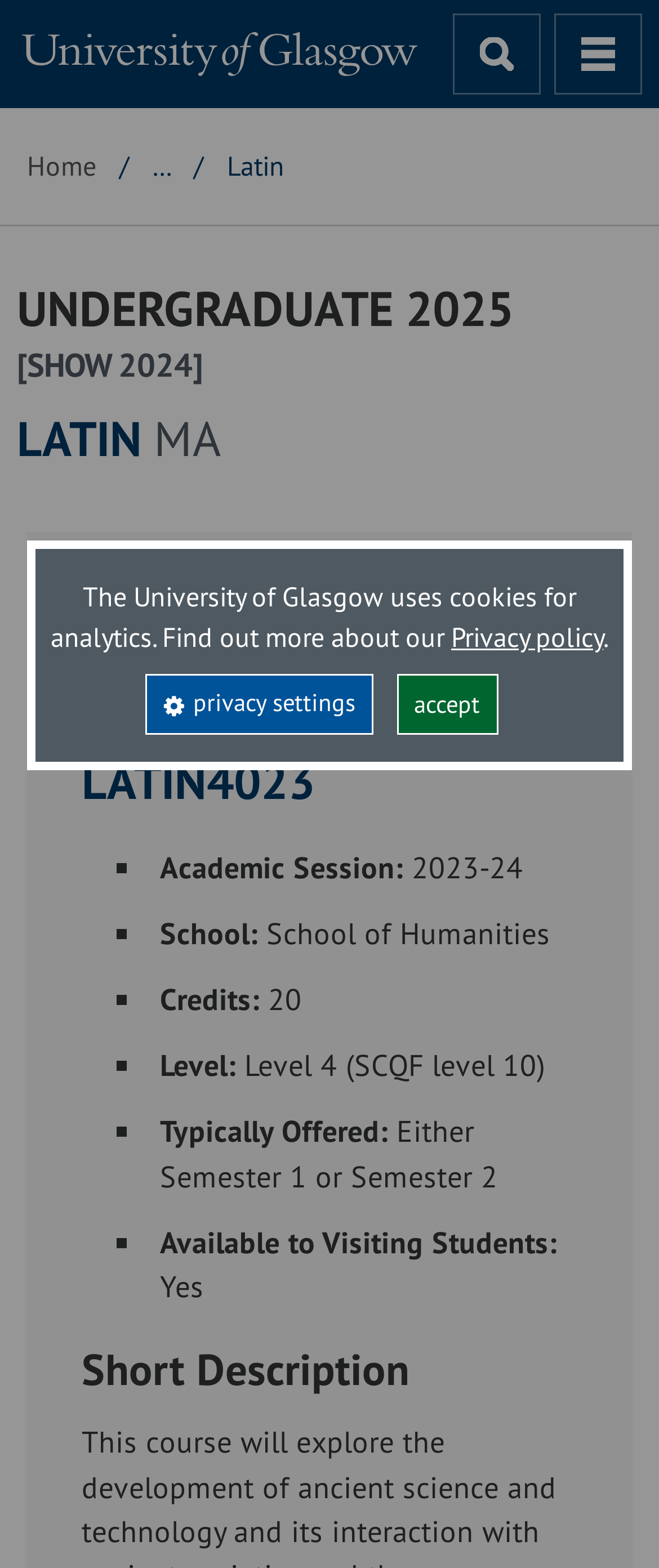Identify and provide the bounding box coordinates of the UI element described: "privacy settings". The coordinates should be formatted as [left, top, right, bottom], with each number being a float between 0 and 1.

[0.22, 0.429, 0.566, 0.469]